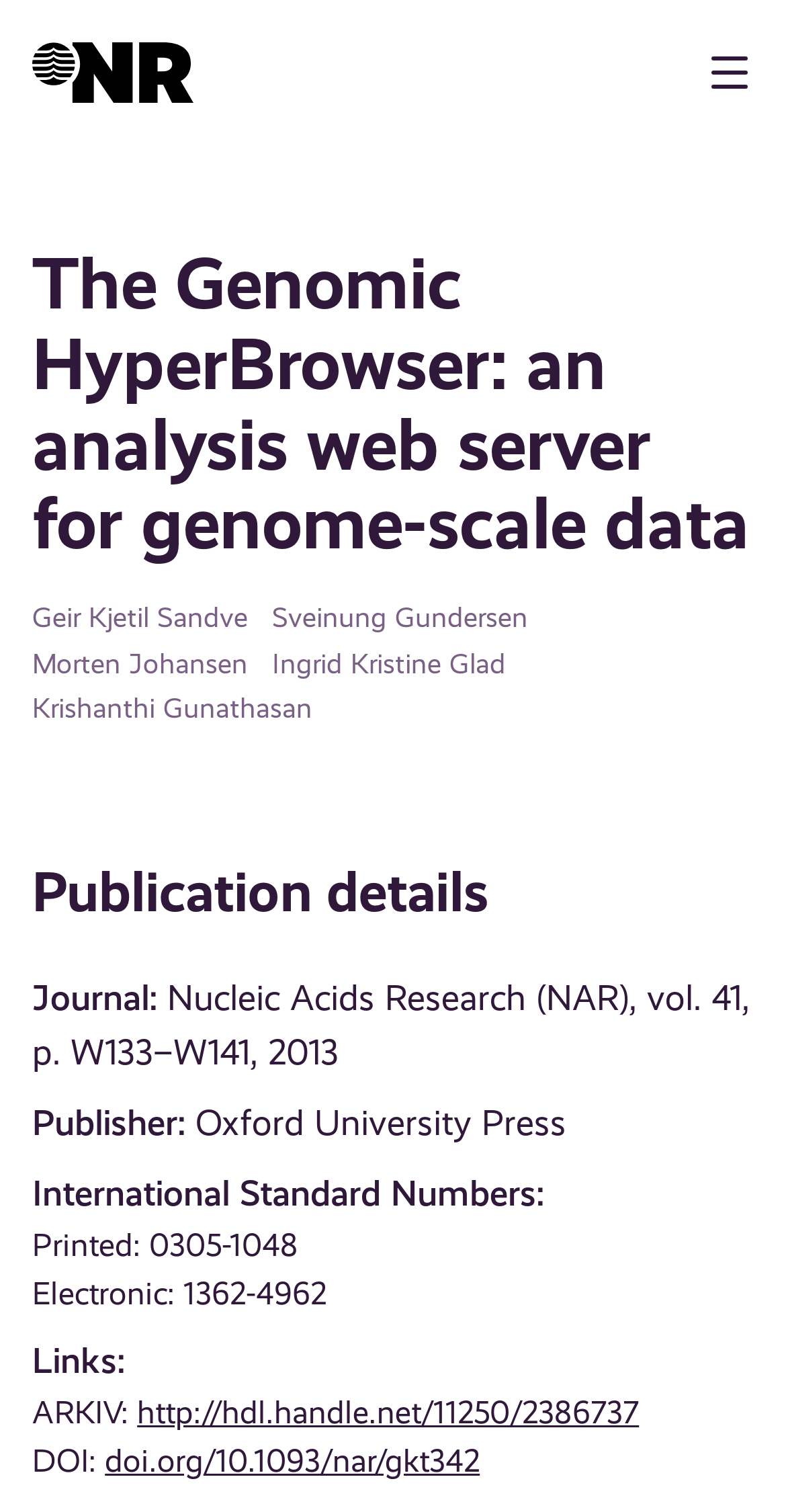What is the DOI of the publication?
Answer the question with just one word or phrase using the image.

doi.org/10.1093/nar/gkt342